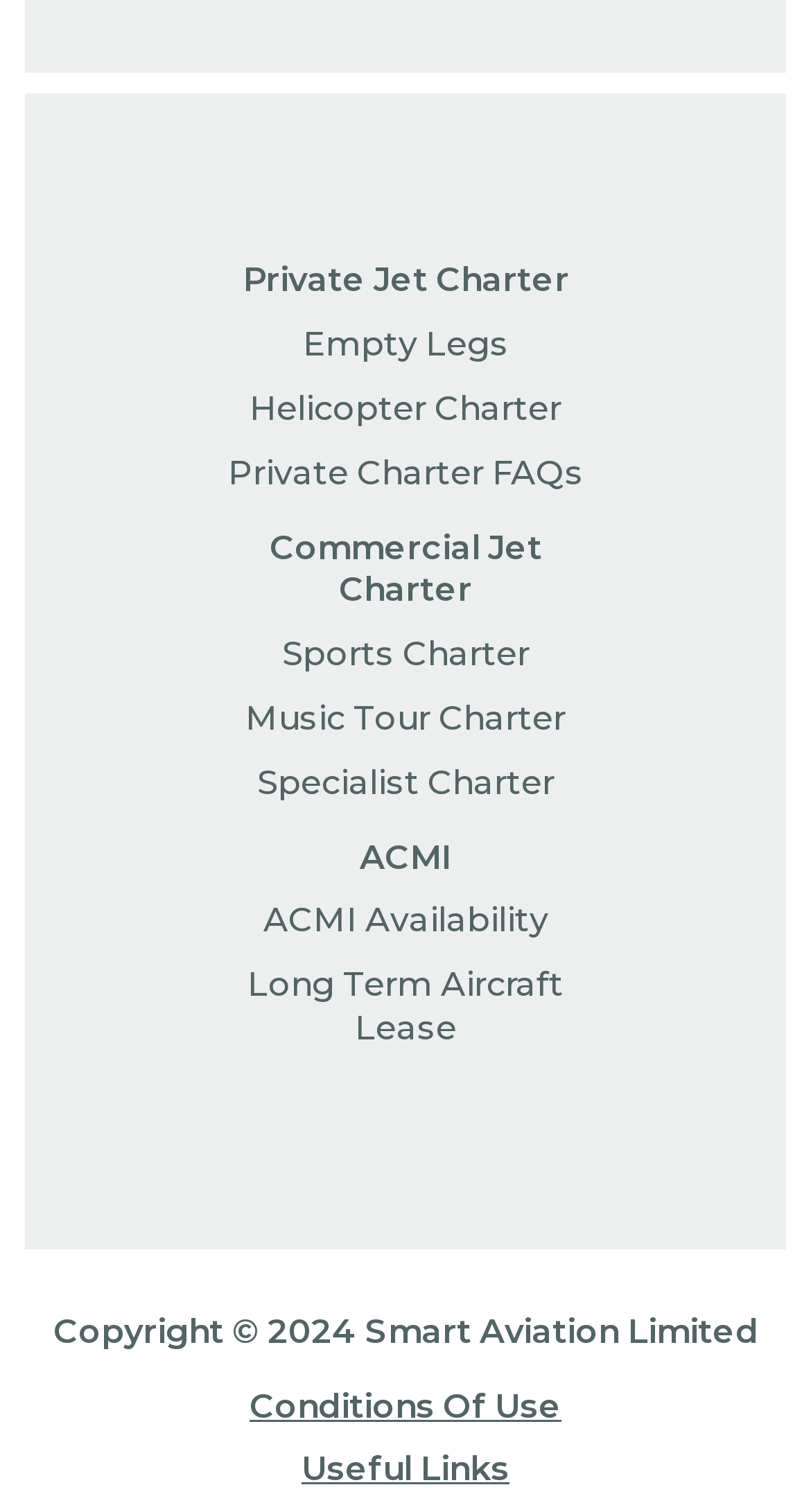Please specify the bounding box coordinates for the clickable region that will help you carry out the instruction: "View commercial jet charter options".

[0.332, 0.349, 0.668, 0.403]